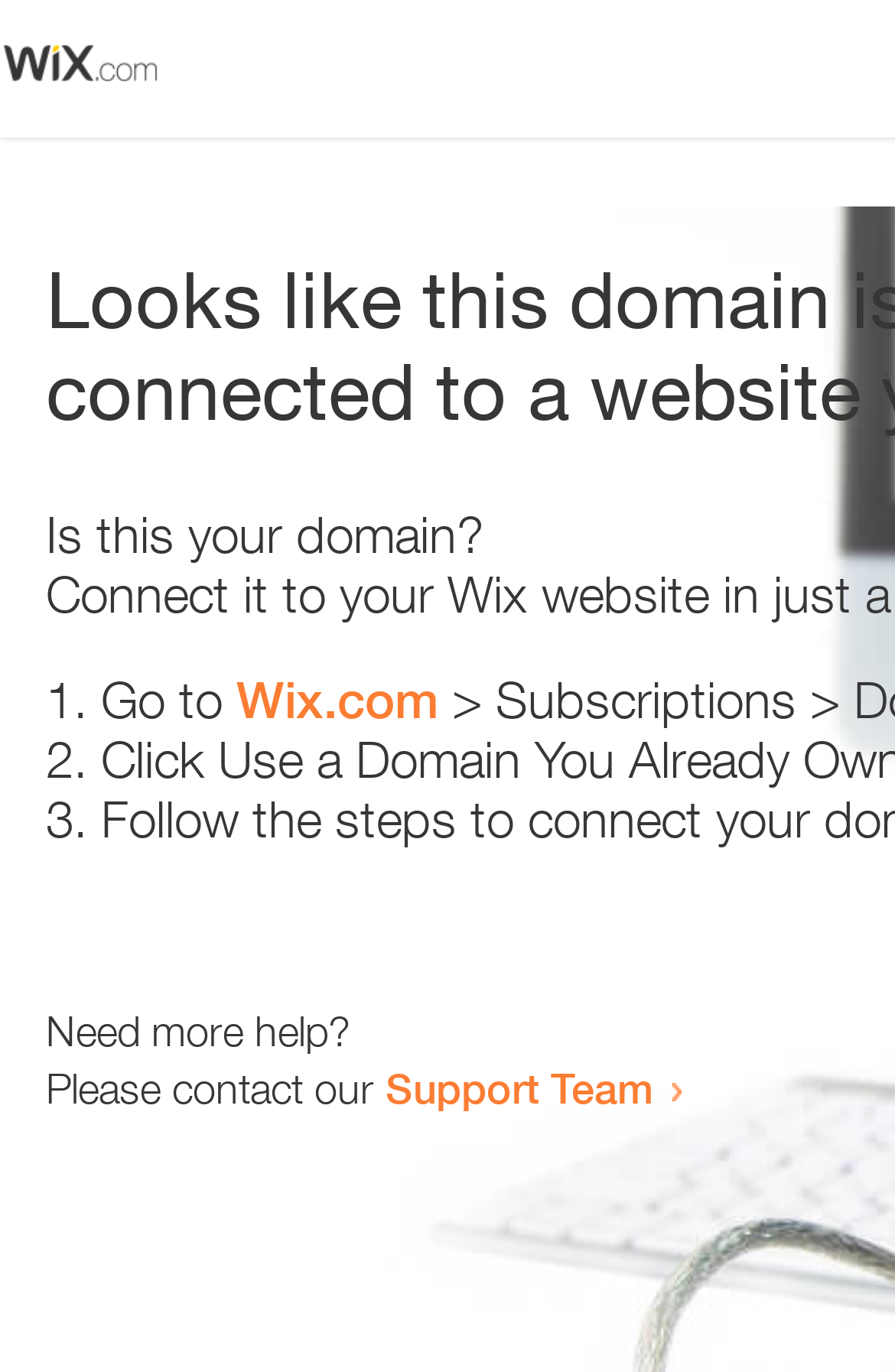Describe all the significant parts and information present on the webpage.

The webpage appears to be an error page, with a small image at the top left corner. Below the image, there is a question "Is this your domain?" in the middle of the page. 

To the right of the question, there is a numbered list with three items. The first item starts with "1." and has the text "Go to" followed by a link to "Wix.com". The second item starts with "2." and the third item starts with "3.", but their contents are not specified.

At the bottom of the page, there is a section that provides additional help. It starts with the question "Need more help?" and then provides a sentence "Please contact our" followed by a link to the "Support Team".